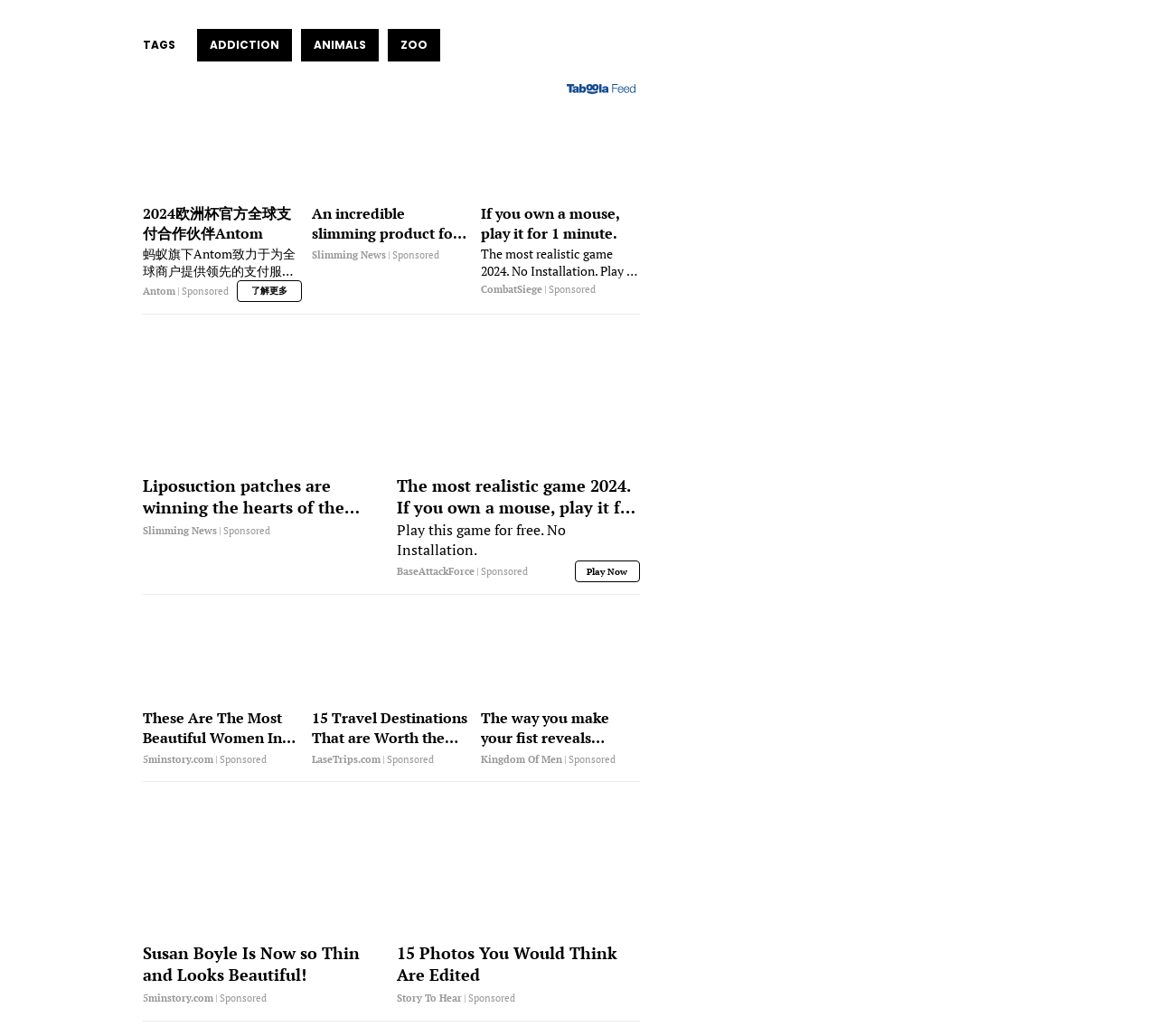What is the theme of the link '15 Travel Destinations That are Worth the Hype vs. those that Aren’t'?
Based on the screenshot, provide your answer in one word or phrase.

Travel